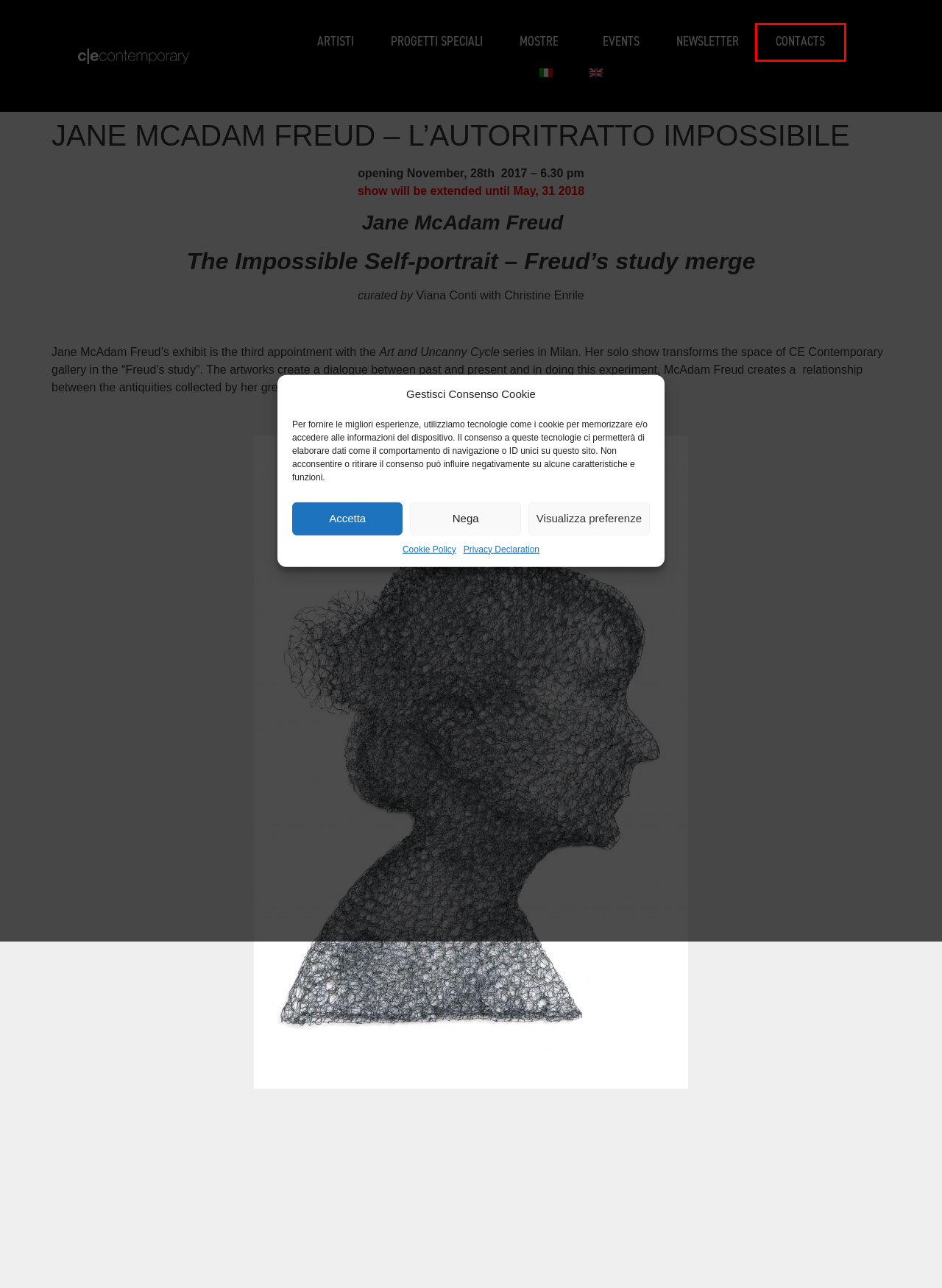You have a screenshot showing a webpage with a red bounding box highlighting an element. Choose the webpage description that best fits the new webpage after clicking the highlighted element. The descriptions are:
A. events Archivi - CE Contemporary Milano
B. form iscrizione sito c|e
C. progetti speciali Archivi - CE Contemporary Milano
D. Privacy Declaration (UE) - CE Contemporary Milano
E. artisti Archivi - CE Contemporary Milano
F. Contacts - CE Contemporary Milano
G. Cookie Policy (UE) - CE Contemporary Milano
H. How can I remove the “This Site is Registered on wpml.org as a Development Site” notice? - WPML

F